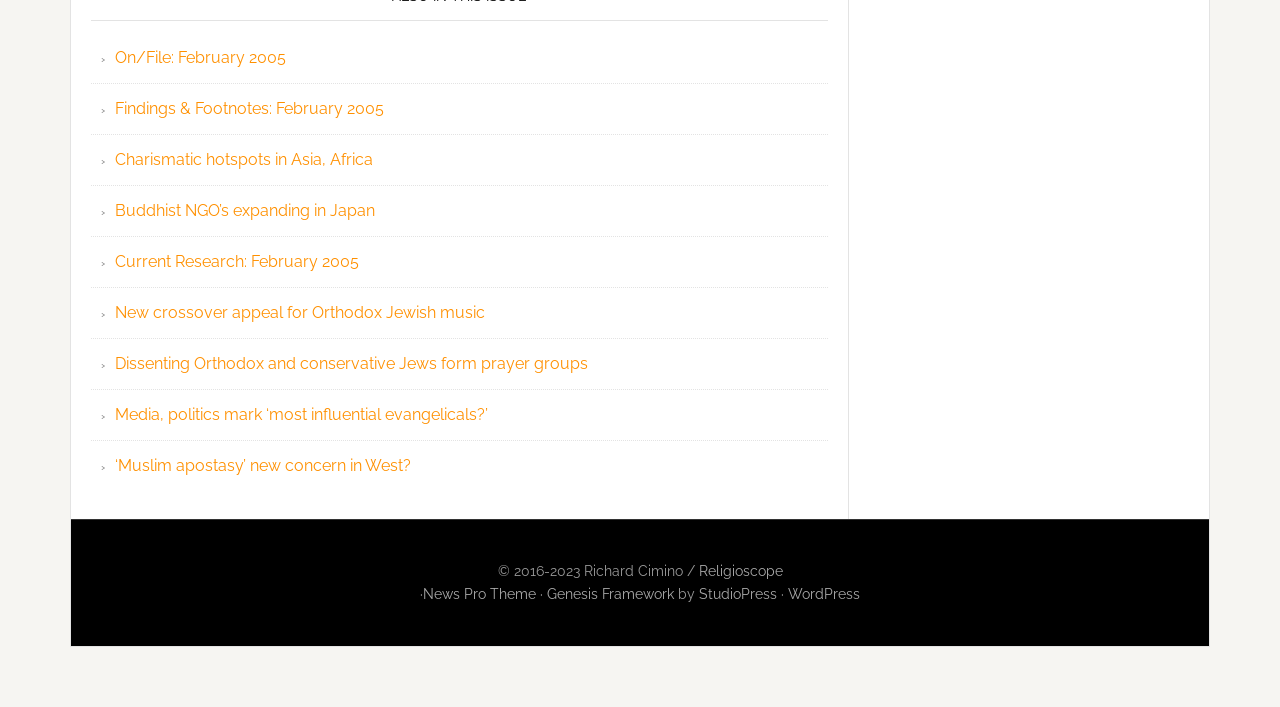Please determine the bounding box coordinates, formatted as (top-left x, top-left y, bottom-right x, bottom-right y), with all values as floating point numbers between 0 and 1. Identify the bounding box of the region described as: On/File: February 2005

[0.09, 0.068, 0.223, 0.095]